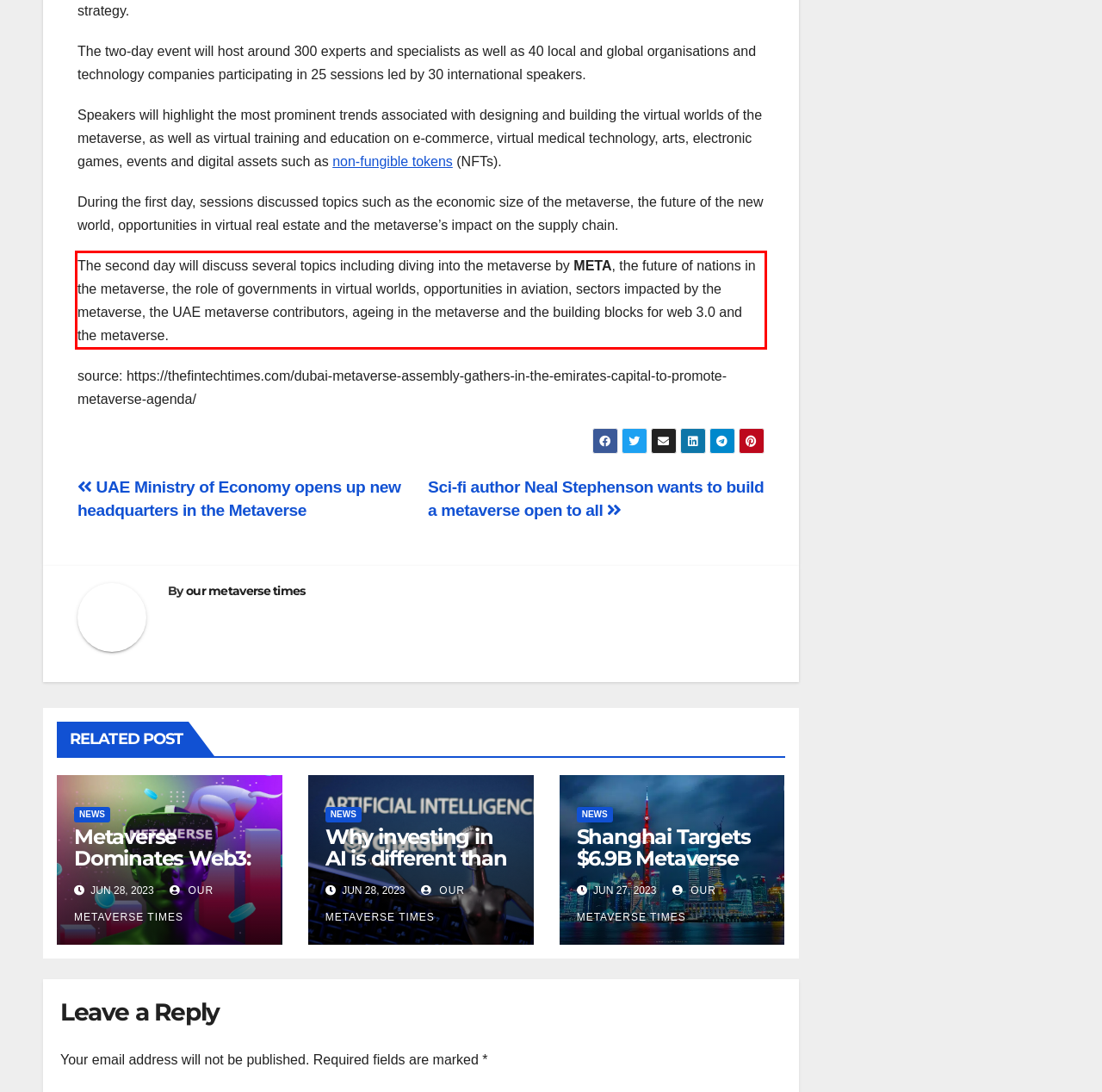Analyze the webpage screenshot and use OCR to recognize the text content in the red bounding box.

The second day will discuss several topics including diving into the metaverse by META, the future of nations in the metaverse, the role of governments in virtual worlds, opportunities in aviation, sectors impacted by the metaverse, the UAE metaverse contributors, ageing in the metaverse and the building blocks for web 3.0 and the metaverse.